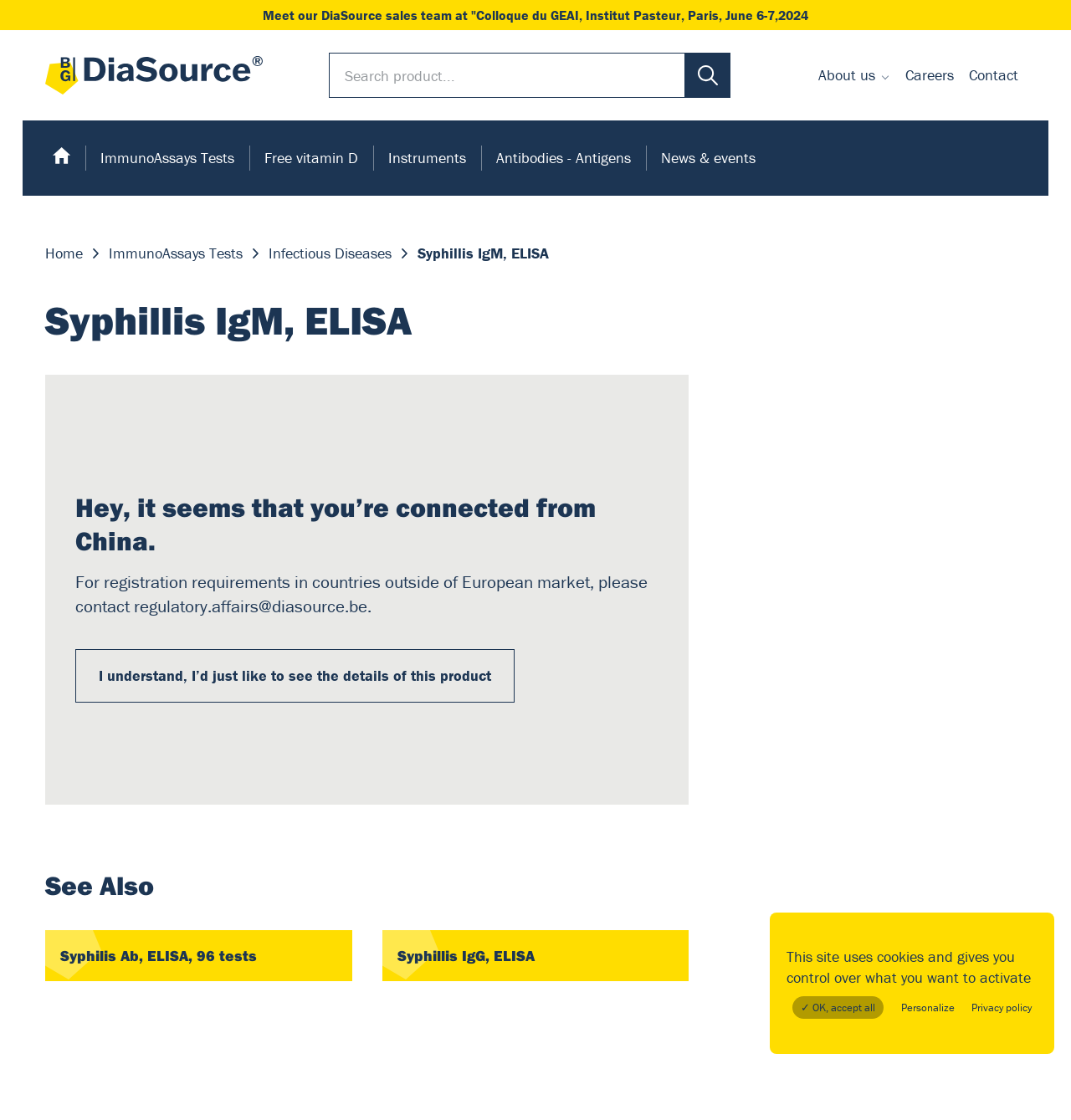Please determine the bounding box of the UI element that matches this description: documentation redistribution policy. The coordinates should be given as (top-left x, top-left y, bottom-right x, bottom-right y), with all values between 0 and 1.

None